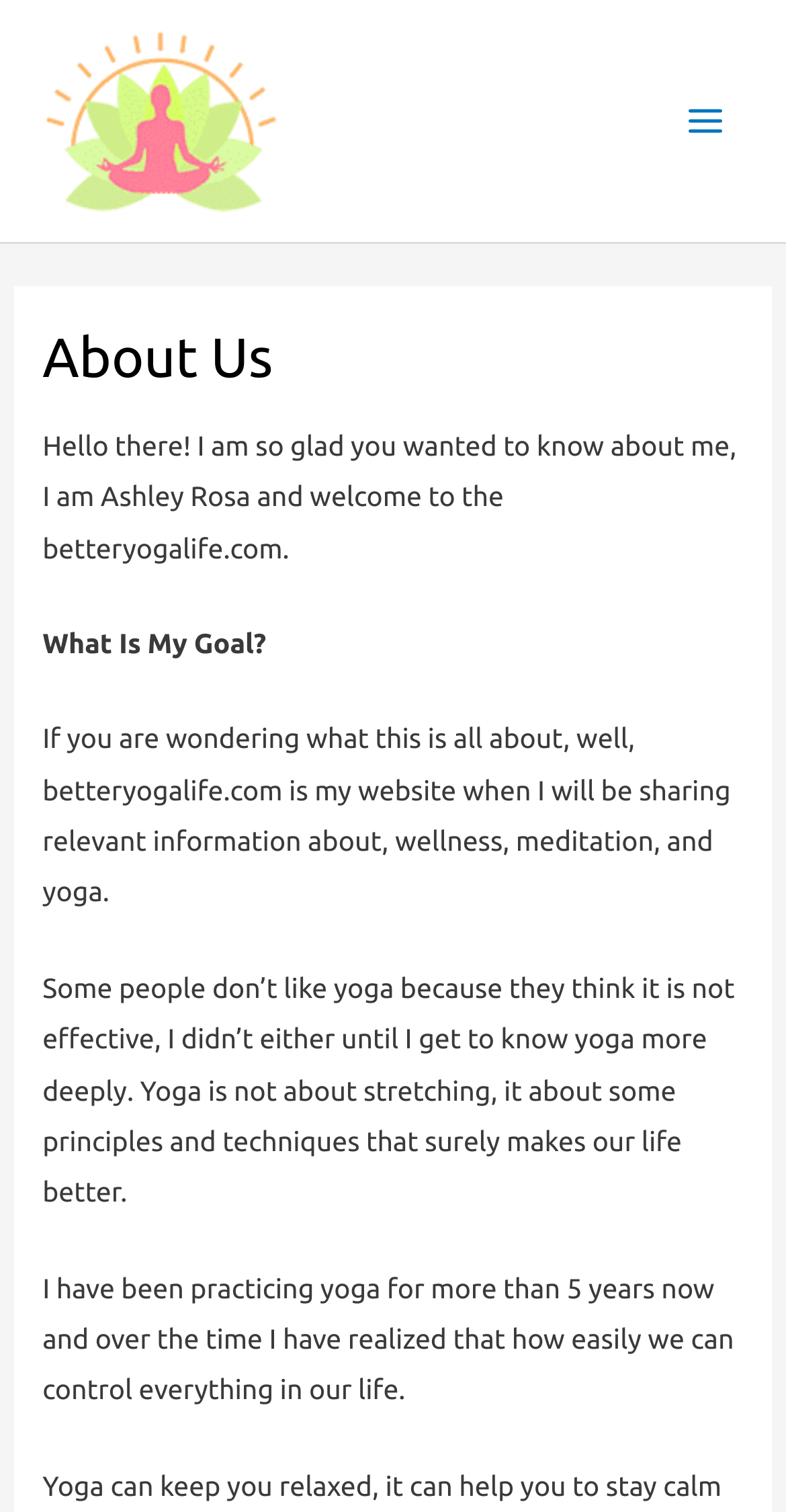Explain the webpage's layout and main content in detail.

The webpage is about Ashley Rosa's personal website, Better Yoga Life. At the top left, there is a link and an image with the text "better yoga life". On the top right, there is a button labeled "Main Menu" with an accompanying image. 

Below the top section, there is a header section with a heading that reads "About Us". Underneath the heading, there is a paragraph of text that introduces Ashley Rosa and welcomes visitors to her website. 

Following this introduction, there are three paragraphs of text that explain Ashley's goal and her perspective on yoga. The first paragraph explains the purpose of her website, which is to share information about wellness, meditation, and yoga. The second paragraph discusses how some people may not like yoga because they think it's not effective, but Ashley disagrees and explains that yoga is about principles and techniques that can improve one's life. The third paragraph shares Ashley's personal experience with yoga, stating that she has been practicing for over 5 years and has realized how easily one can control their life through yoga.